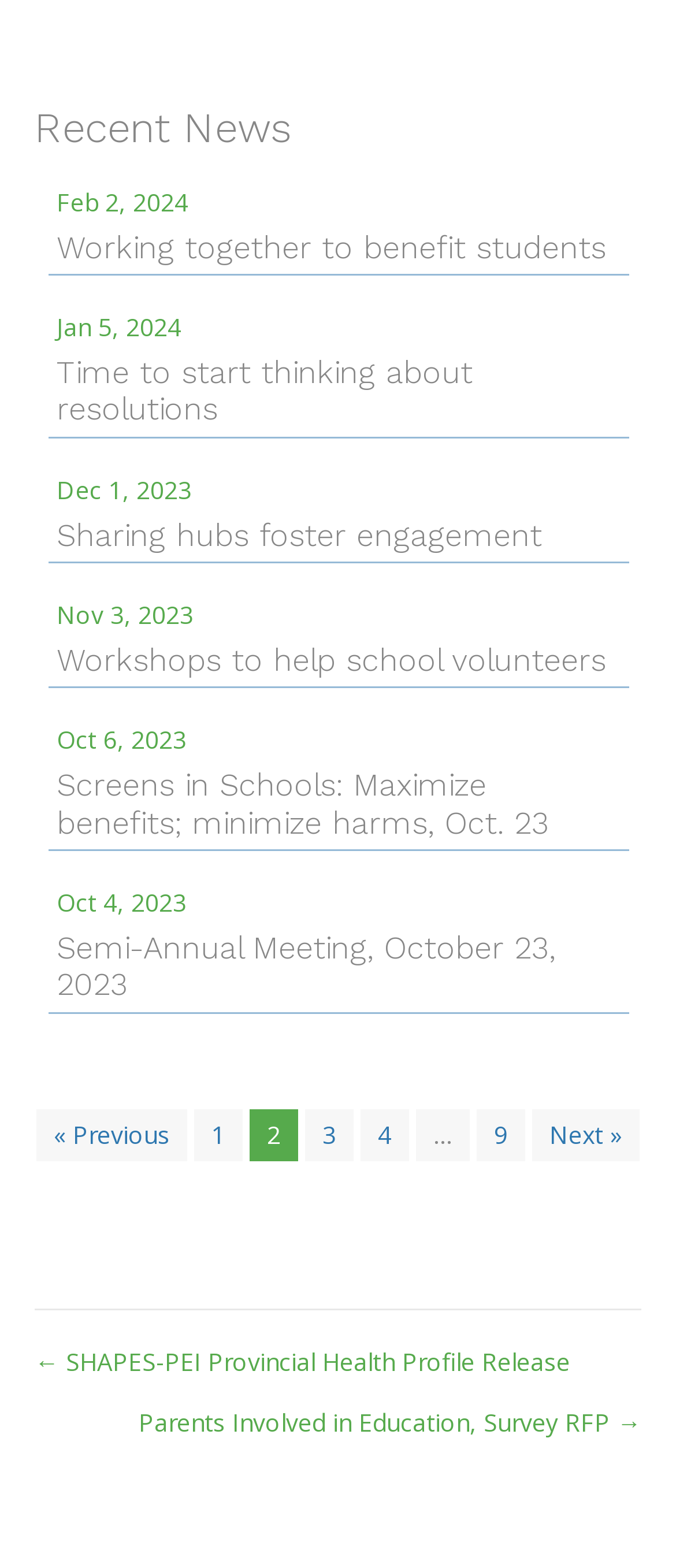Given the following UI element description: "Accept", find the bounding box coordinates in the webpage screenshot.

None